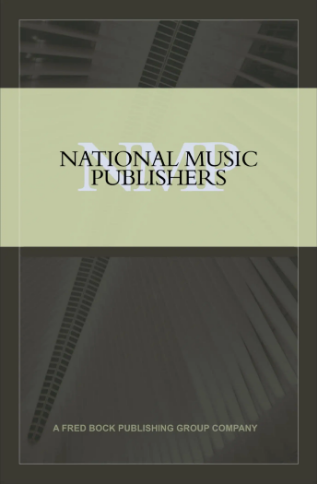Provide an in-depth description of the image.

The image showcases the logo of National Music Publishers, prominently displayed in a sophisticated design that emphasizes the name "NMP" in bold letters against a contrasting background. Below the logo, the words "A FRED BOCK PUBLISHING GROUP COMPANY" appear in a smaller font, indicating the affiliation of the publishing company. The backdrop features an abstract representation of piano keys, subtly hinting at the musical focus of the publisher, which specializes in both classical and contemporary works. This visual signifies the company's dedication to celebrating Western European music traditions through its diverse catalog of choral and instrumental publications.